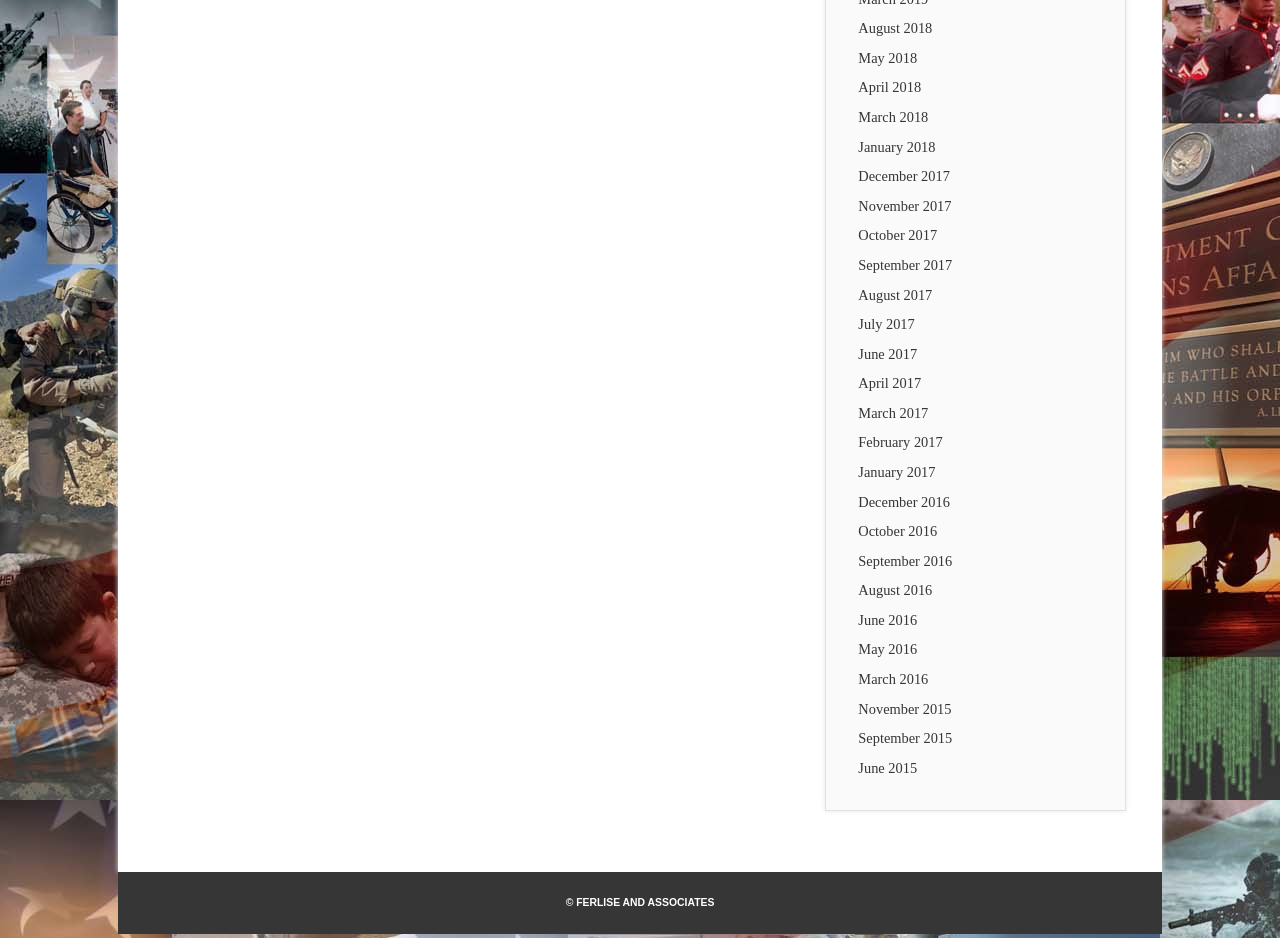Locate the bounding box coordinates of the element you need to click to accomplish the task described by this instruction: "view January 2017".

[0.671, 0.495, 0.731, 0.512]